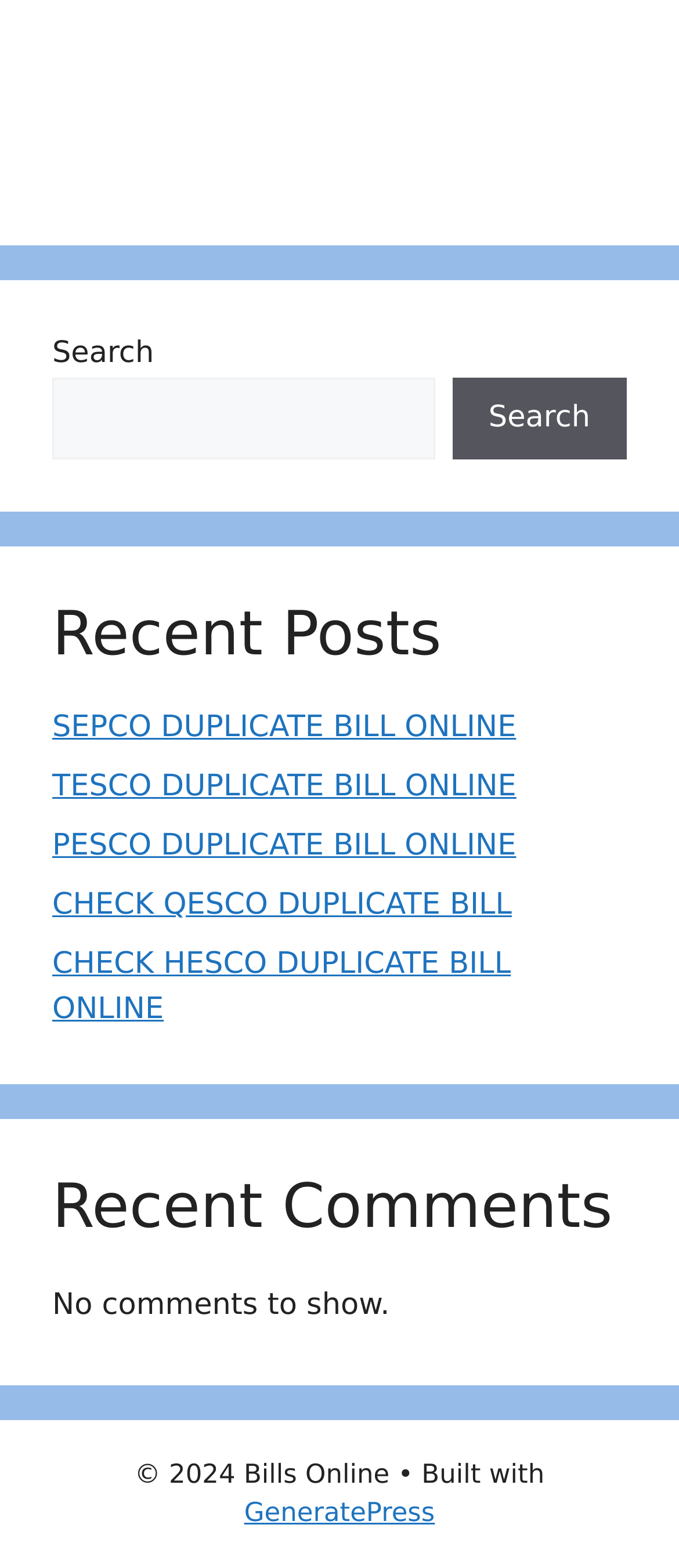What is the text on the search button?
Using the visual information, reply with a single word or short phrase.

Search